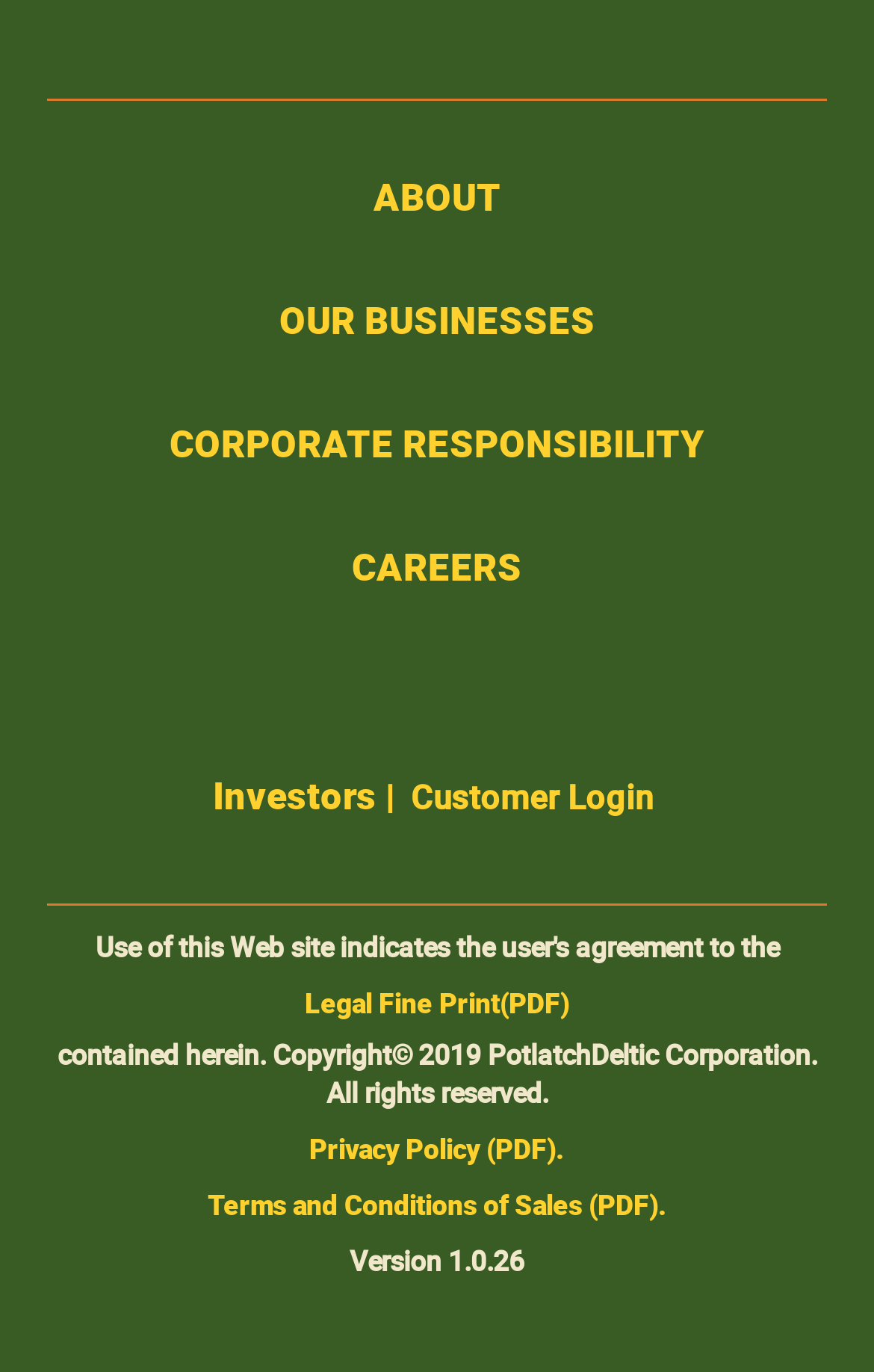Answer the question briefly using a single word or phrase: 
What is the last link in the footer section?

Terms and Conditions of Sales (PDF)